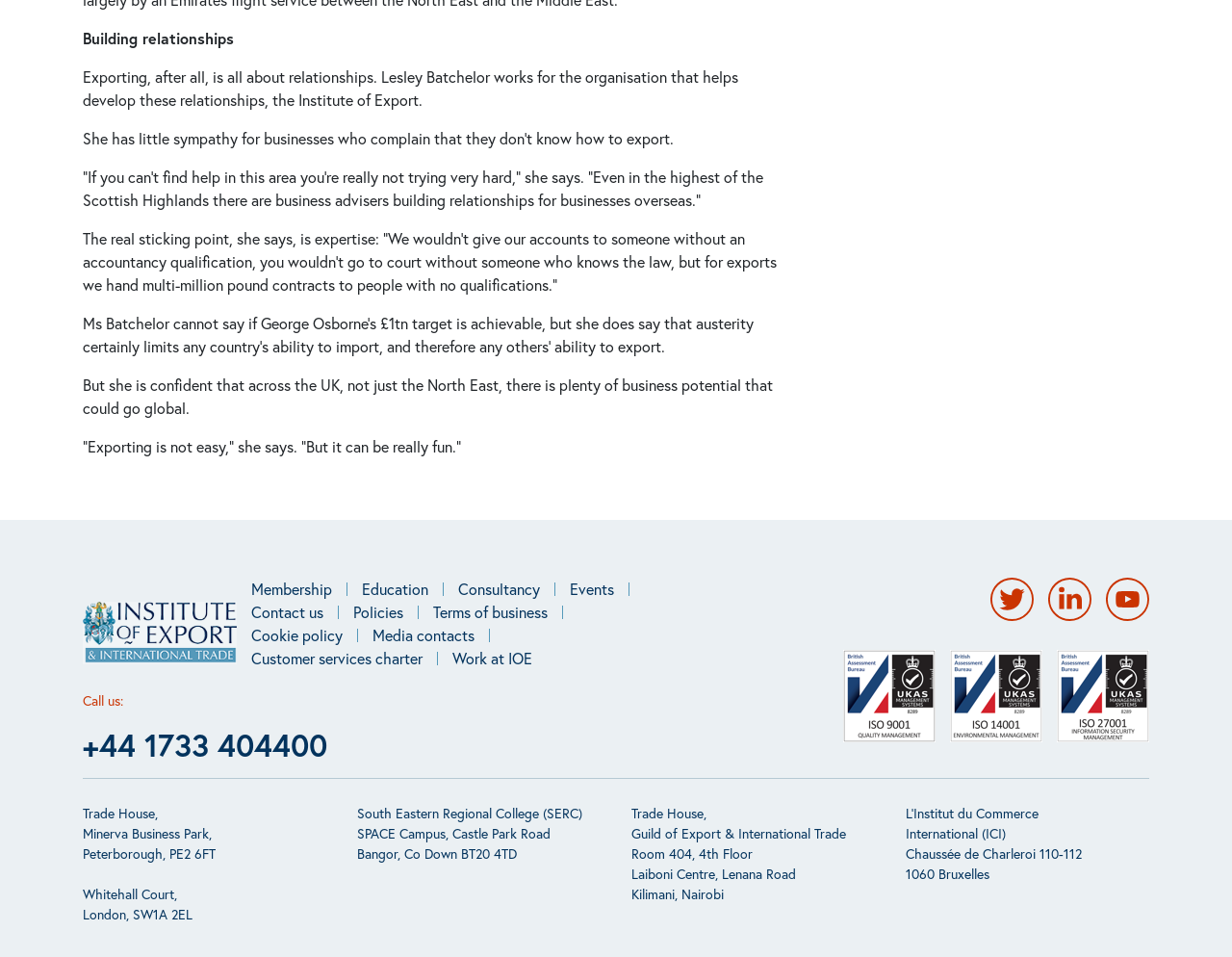Please find the bounding box coordinates of the element that you should click to achieve the following instruction: "View the Contact us page". The coordinates should be presented as four float numbers between 0 and 1: [left, top, right, bottom].

[0.204, 0.627, 0.287, 0.651]